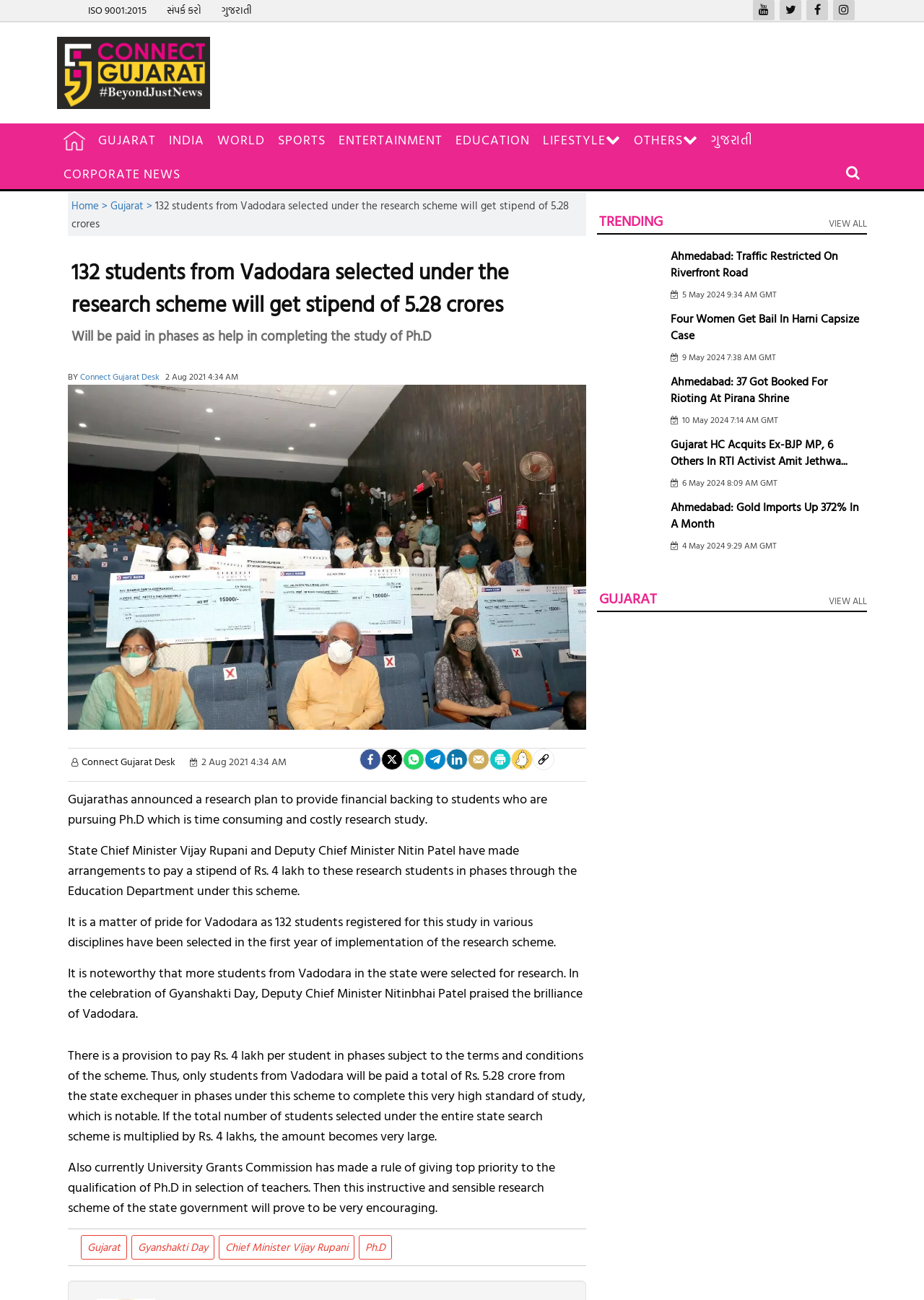What is the stipend amount per student under this scheme?
Provide a detailed and extensive answer to the question.

The answer can be found in the second paragraph of the article, which states 'State Chief Minister Vijay Rupani and Deputy Chief Minister Nitin Patel have made arrangements to pay a stipend of Rs. 4 lakh to these research students in phases through the Education Department under this scheme.'